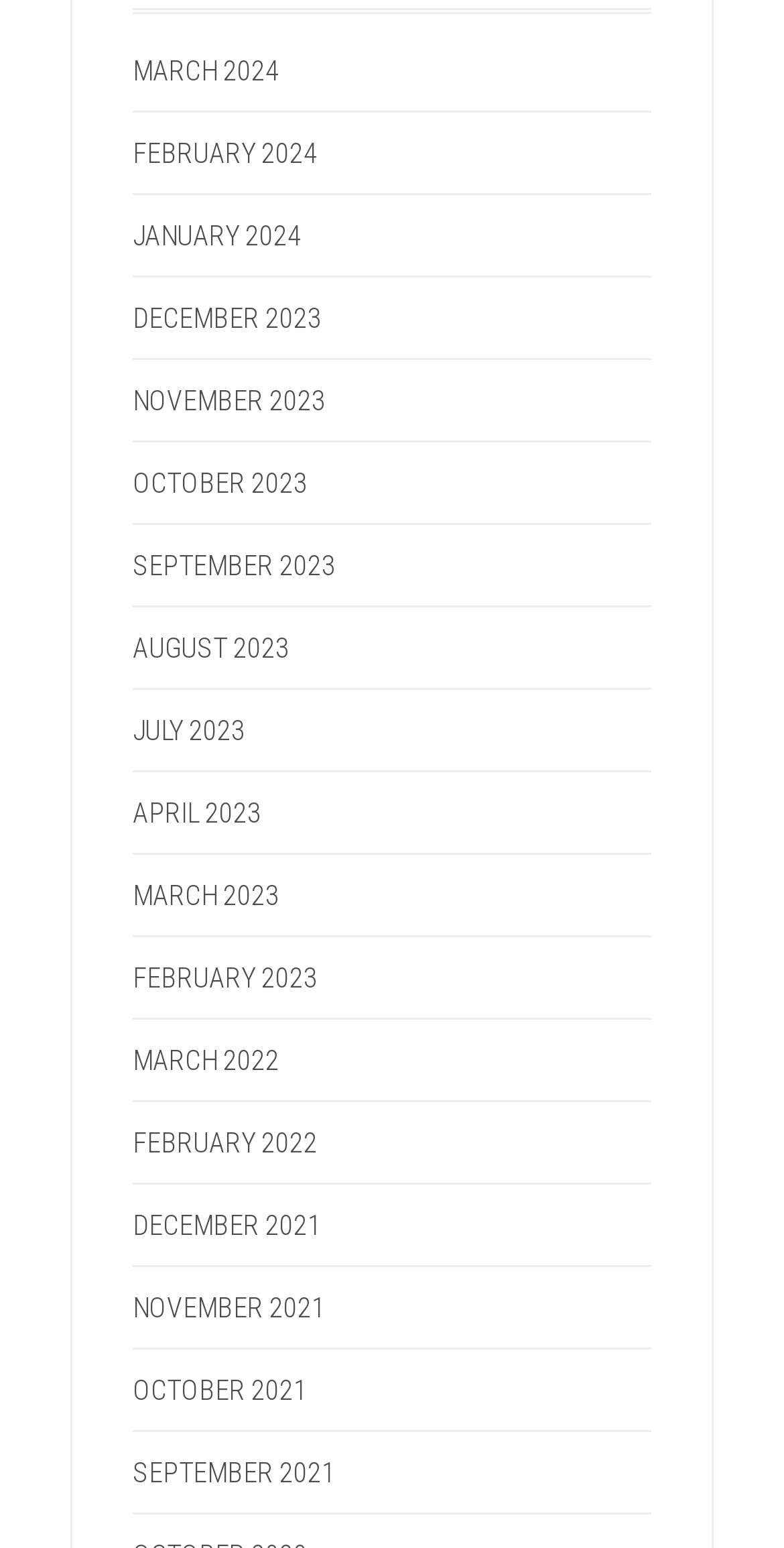Respond to the question with just a single word or phrase: 
How many links are there in the year 2024?

3